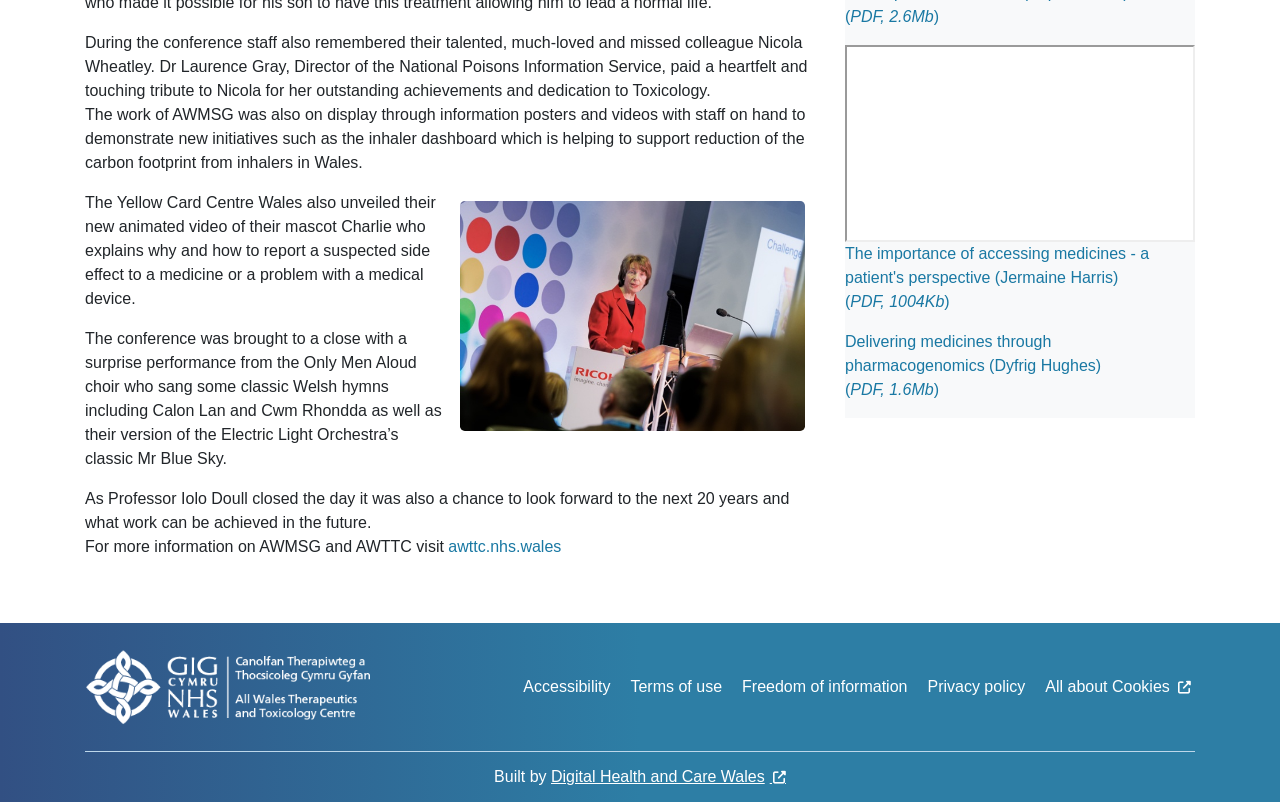Locate the bounding box coordinates of the clickable area needed to fulfill the instruction: "Click the link to All Wales Therapeutics and Toxicology Centre".

[0.062, 0.805, 0.302, 0.908]